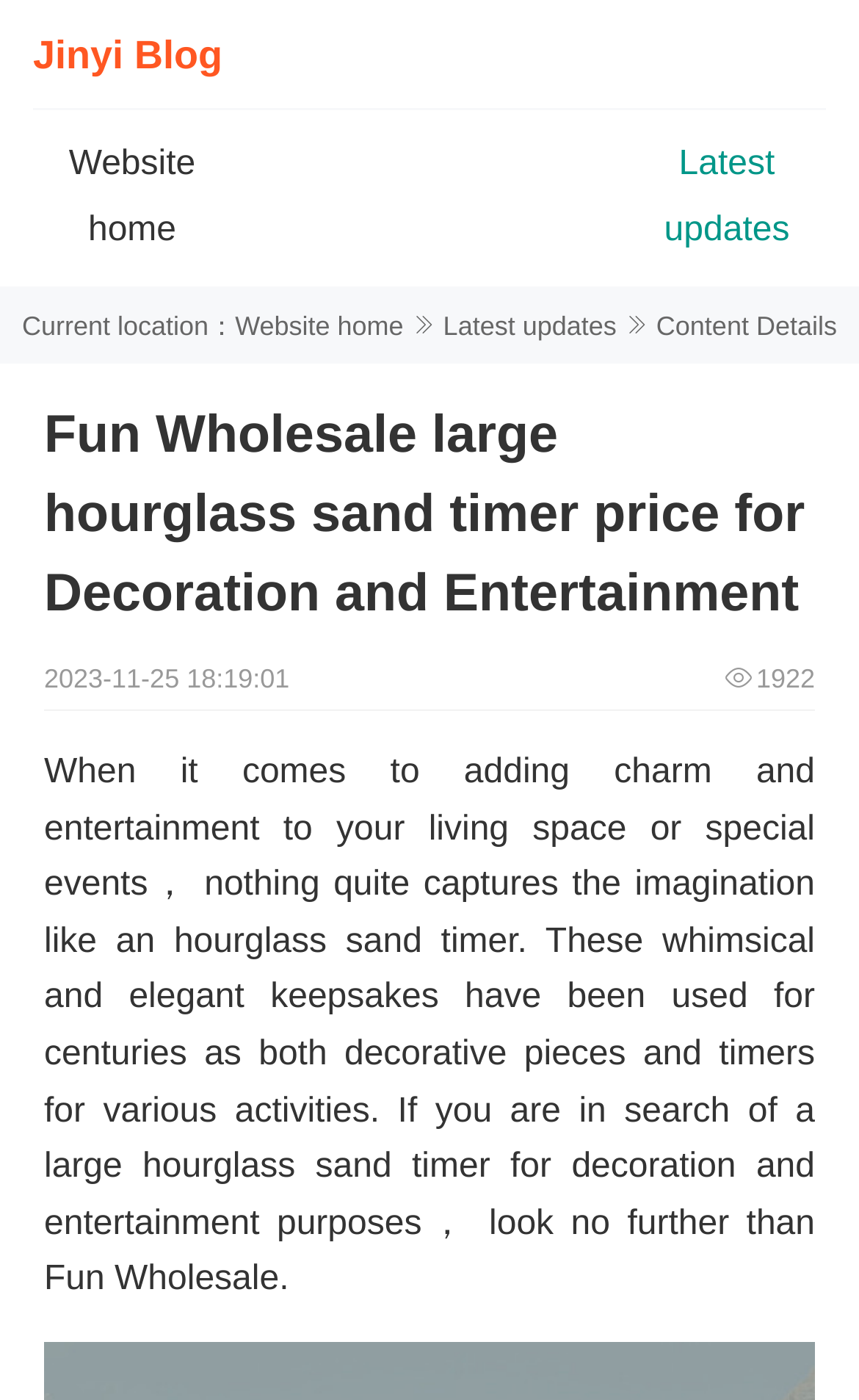Offer a meticulous description of the webpage's structure and content.

The webpage is about large hourglass sand timers for decoration and entertainment purposes. At the top left, there is a link to "Jinyi Blog" and a link to "Website home" next to it. On the right side of the top section, there is a link to "Latest updates". 

Below the top section, there is a navigation bar with a "Current location" label, followed by links to "Website home" and "Latest updates" again. To the right of the navigation bar, there is a "Content Details" label.

The main content of the webpage is headed by a title "Fun Wholesale large hourglass sand timer price for Decoration and Entertainment" which spans almost the entire width of the page. Below the title, there is a publication date "2023-11-25 18:19:01" on the left, and a number "1922" on the right.

The main text of the webpage describes the charm and entertainment value of hourglass sand timers, their history, and their uses as decorative pieces and timers. It also mentions that Fun Wholesale is a good source for large hourglass sand timers for decoration and entertainment purposes. This text occupies most of the page's content area.